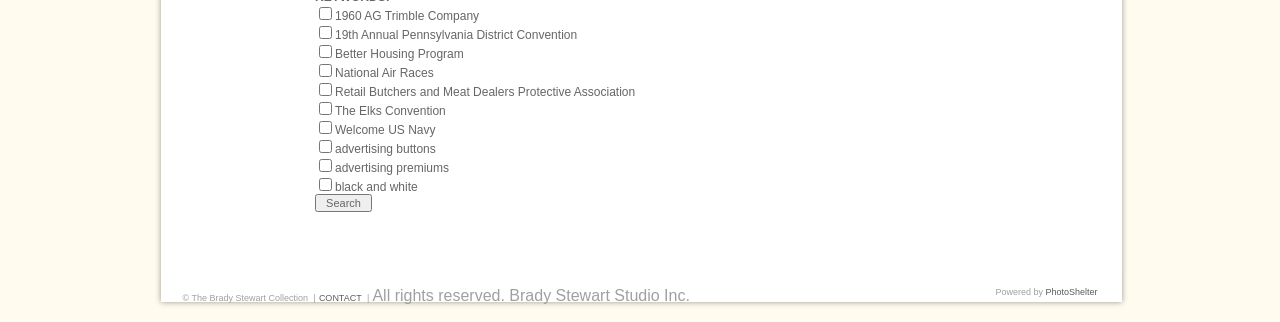Provide a one-word or one-phrase answer to the question:
What is the purpose of the button at the bottom?

Search